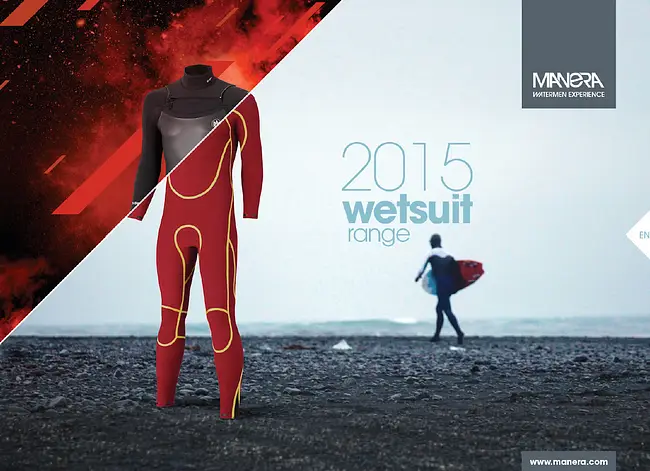What is the purpose of the brand logo and call to action?
Using the information from the image, answer the question thoroughly.

The purpose of the brand logo and call to action is to direct viewers to the MANERA website, where they can explore the 'wetsuit range' and gather more information. This is explicitly stated in the caption, which mentions the call to action as a way to encourage viewers to visit the website.